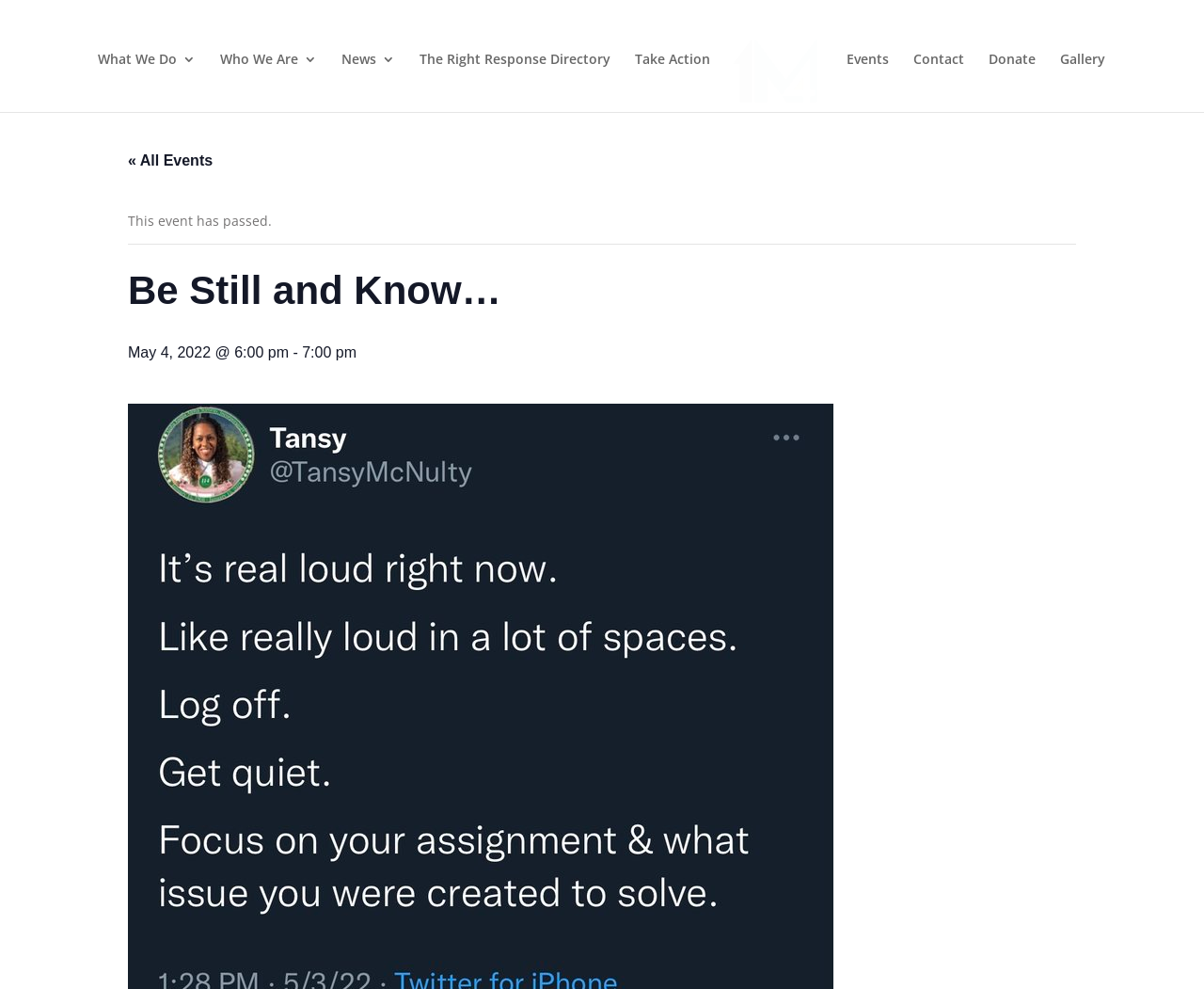Specify the bounding box coordinates of the area that needs to be clicked to achieve the following instruction: "Donate now".

[0.826, 0.06, 0.865, 0.12]